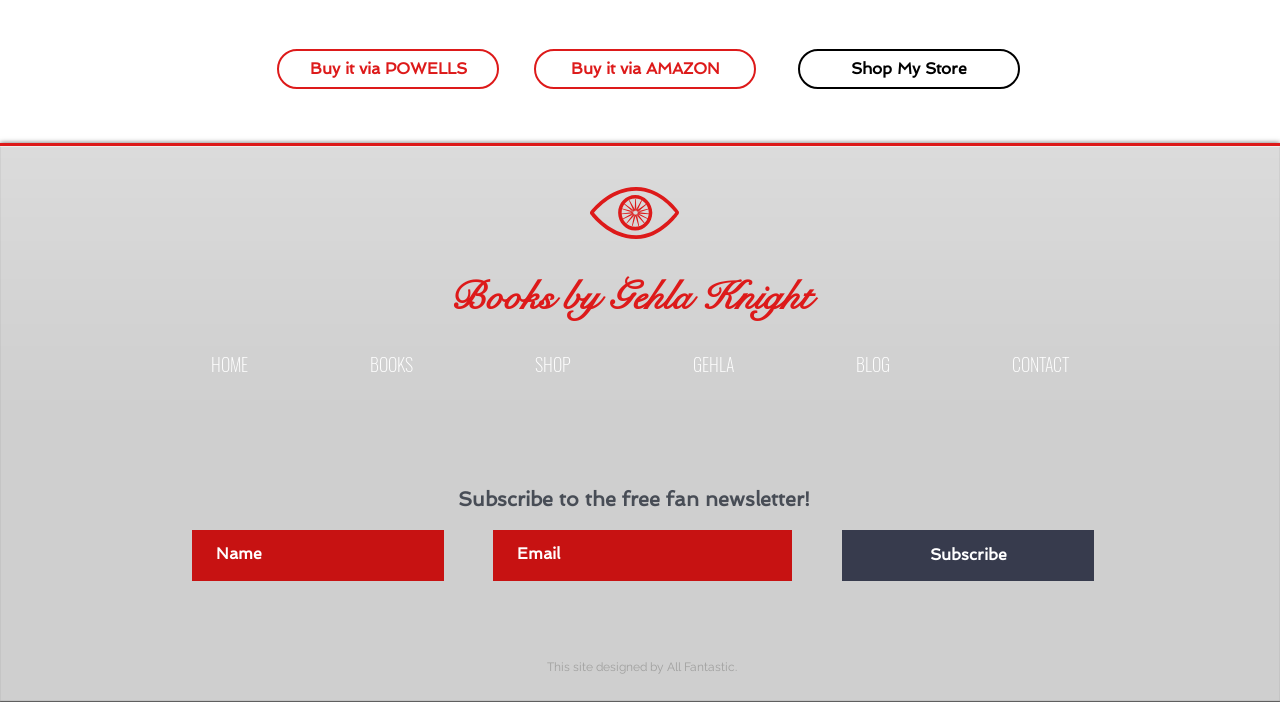Locate the coordinates of the bounding box for the clickable region that fulfills this instruction: "Visit the author's homepage".

[0.494, 0.5, 0.621, 0.538]